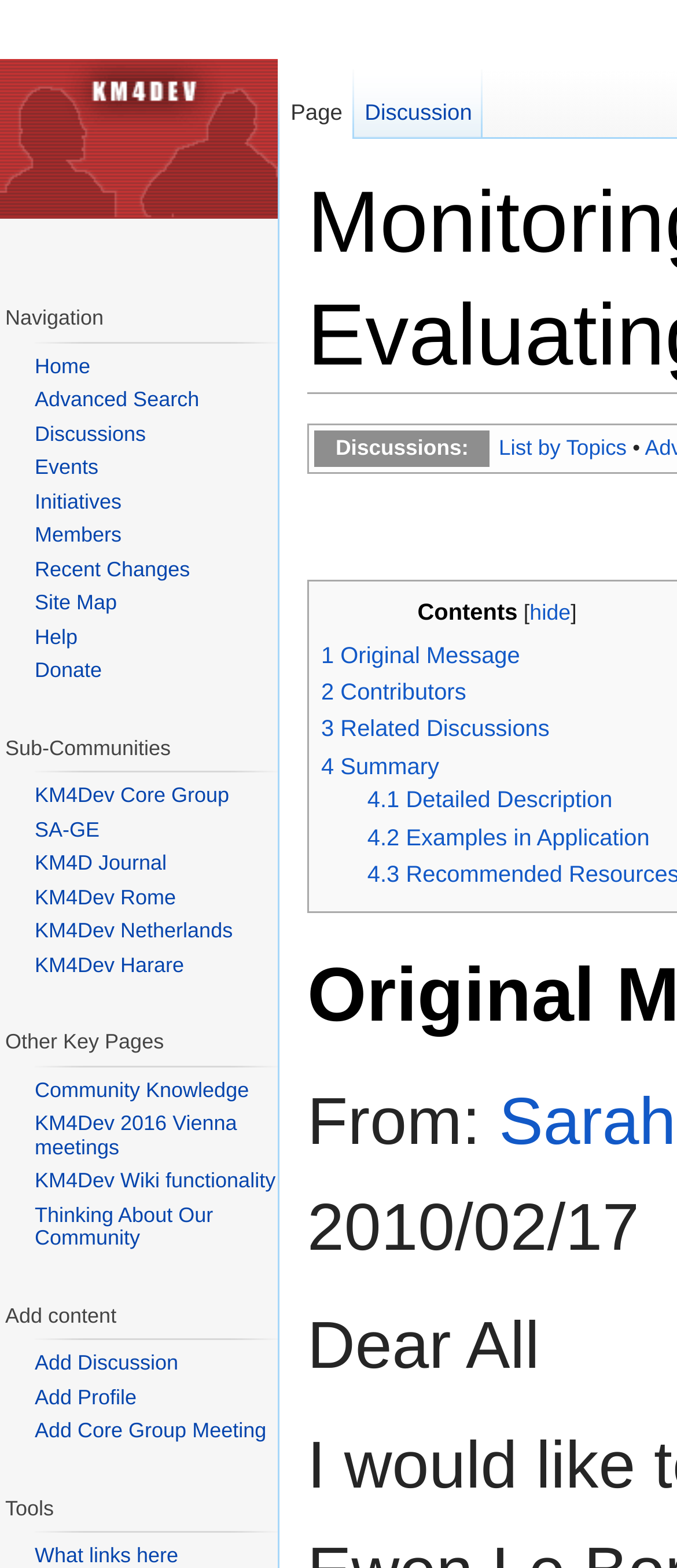Please specify the bounding box coordinates in the format (top-left x, top-left y, bottom-right x, bottom-right y), with all values as floating point numbers between 0 and 1. Identify the bounding box of the UI element described by: KM4Dev 2016 Vienna meetings

[0.051, 0.709, 0.35, 0.739]